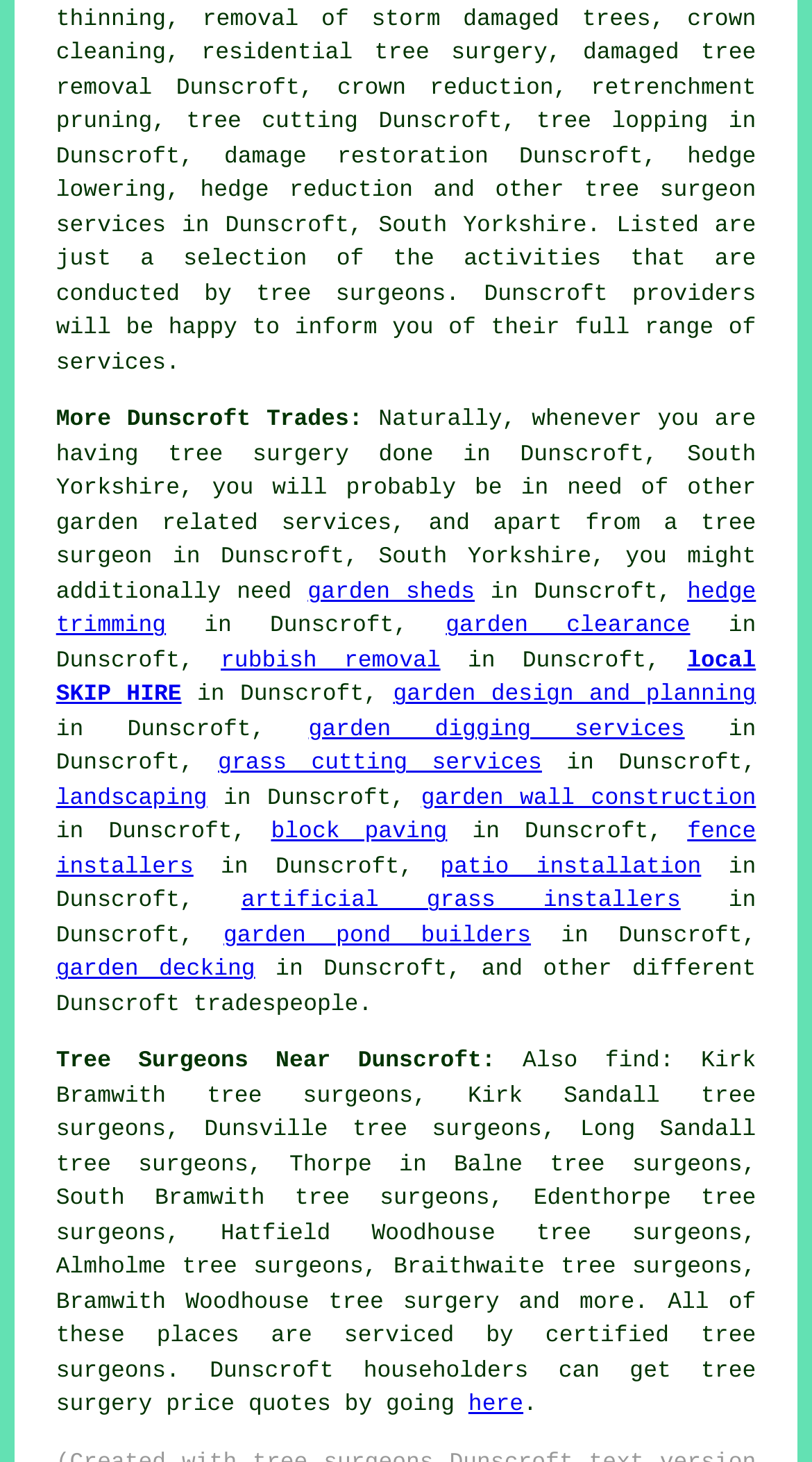Identify the bounding box coordinates for the element you need to click to achieve the following task: "click on 'crown reduction'". Provide the bounding box coordinates as four float numbers between 0 and 1, in the form [left, top, right, bottom].

[0.415, 0.053, 0.682, 0.07]